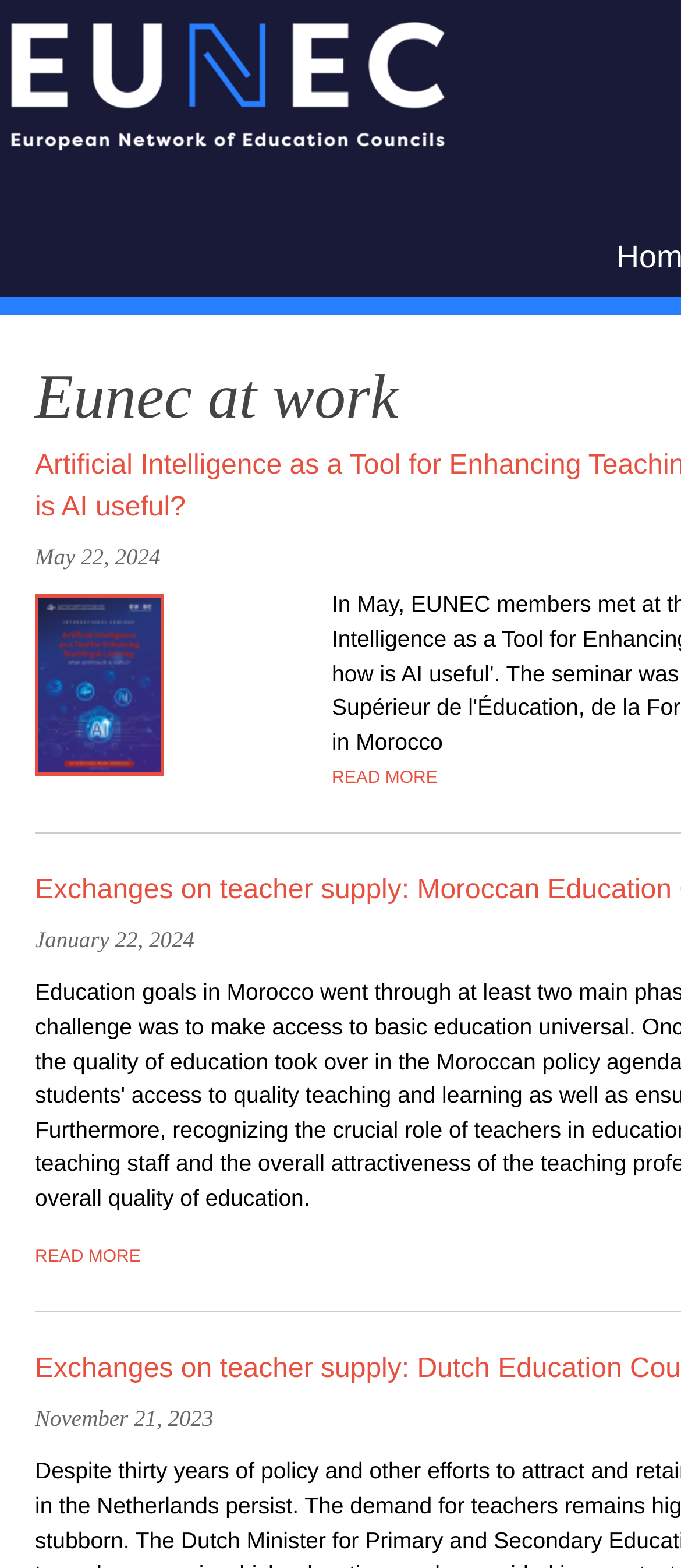Please respond to the question with a concise word or phrase:
What is the date of the first news article?

May 22, 2024